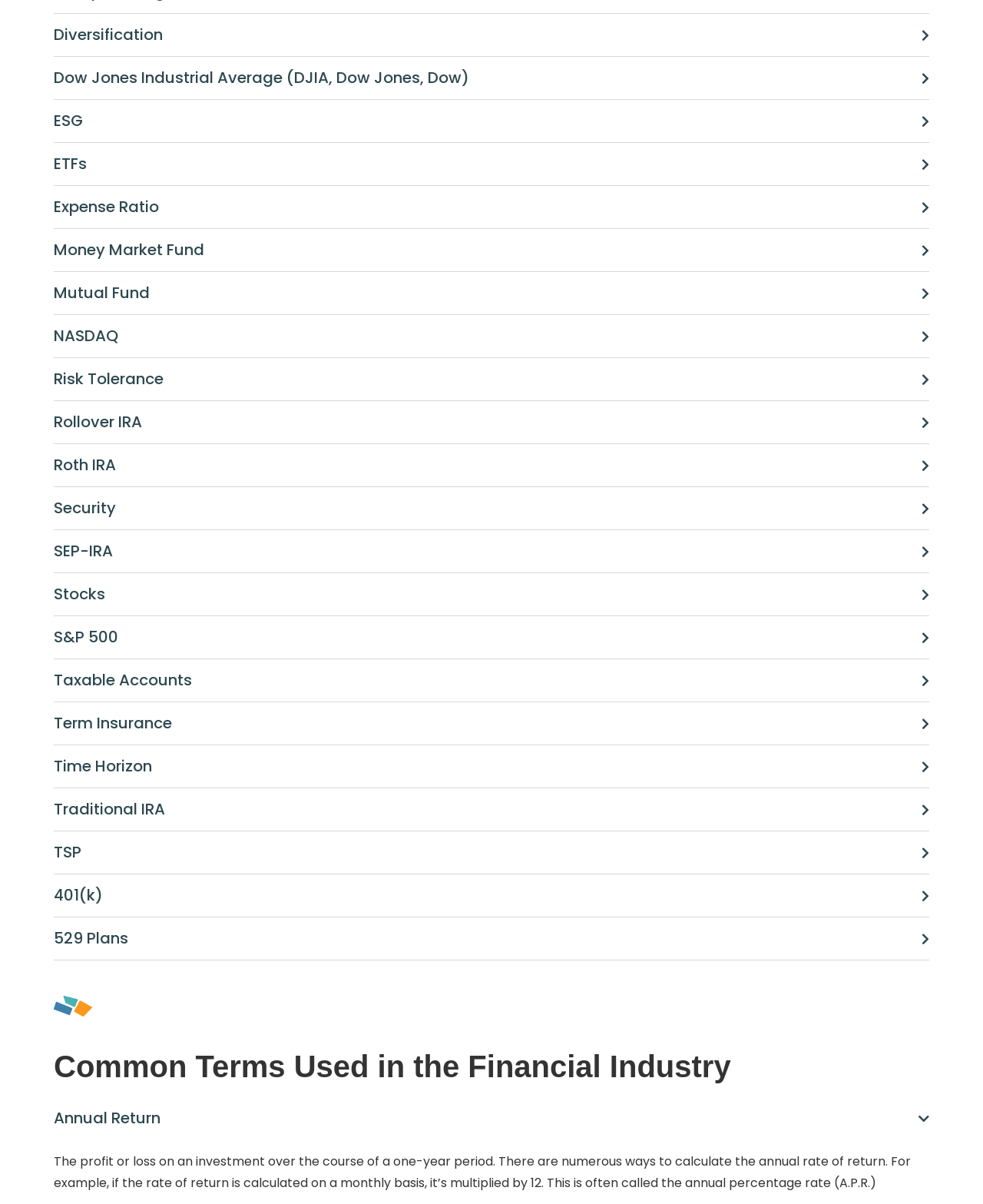Locate the bounding box coordinates of the element that should be clicked to fulfill the instruction: "View information about Annual Return".

[0.055, 0.92, 0.163, 0.938]